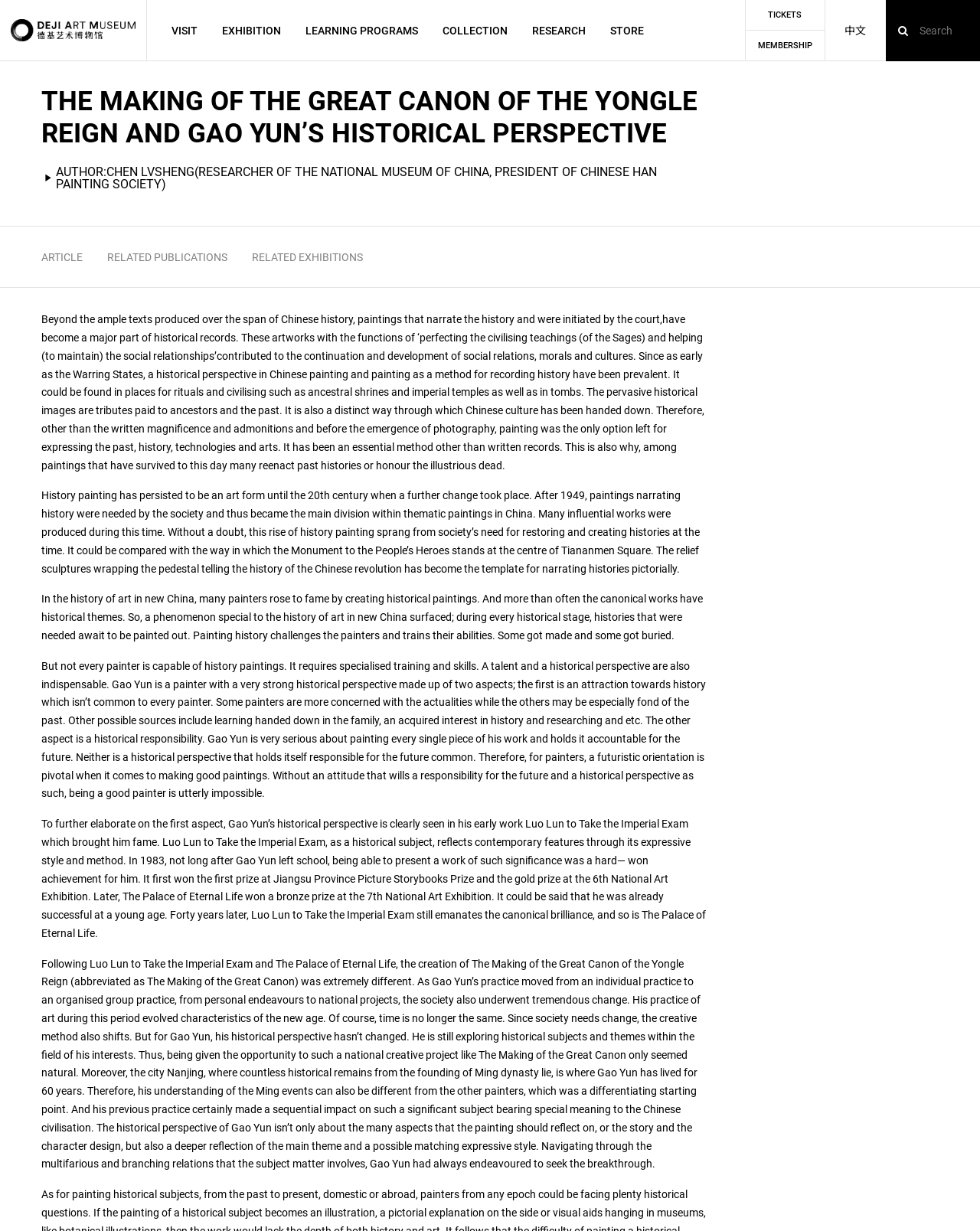What is the name of the city where GAO YUN has lived for 60 years?
Deliver a detailed and extensive answer to the question.

The name of the city where GAO YUN has lived for 60 years can be found in the body section of the webpage, which is 'the city Nanjing, where countless historical remains from the founding of Ming dynasty lie, is where GAO YUN has lived for 60 years'.